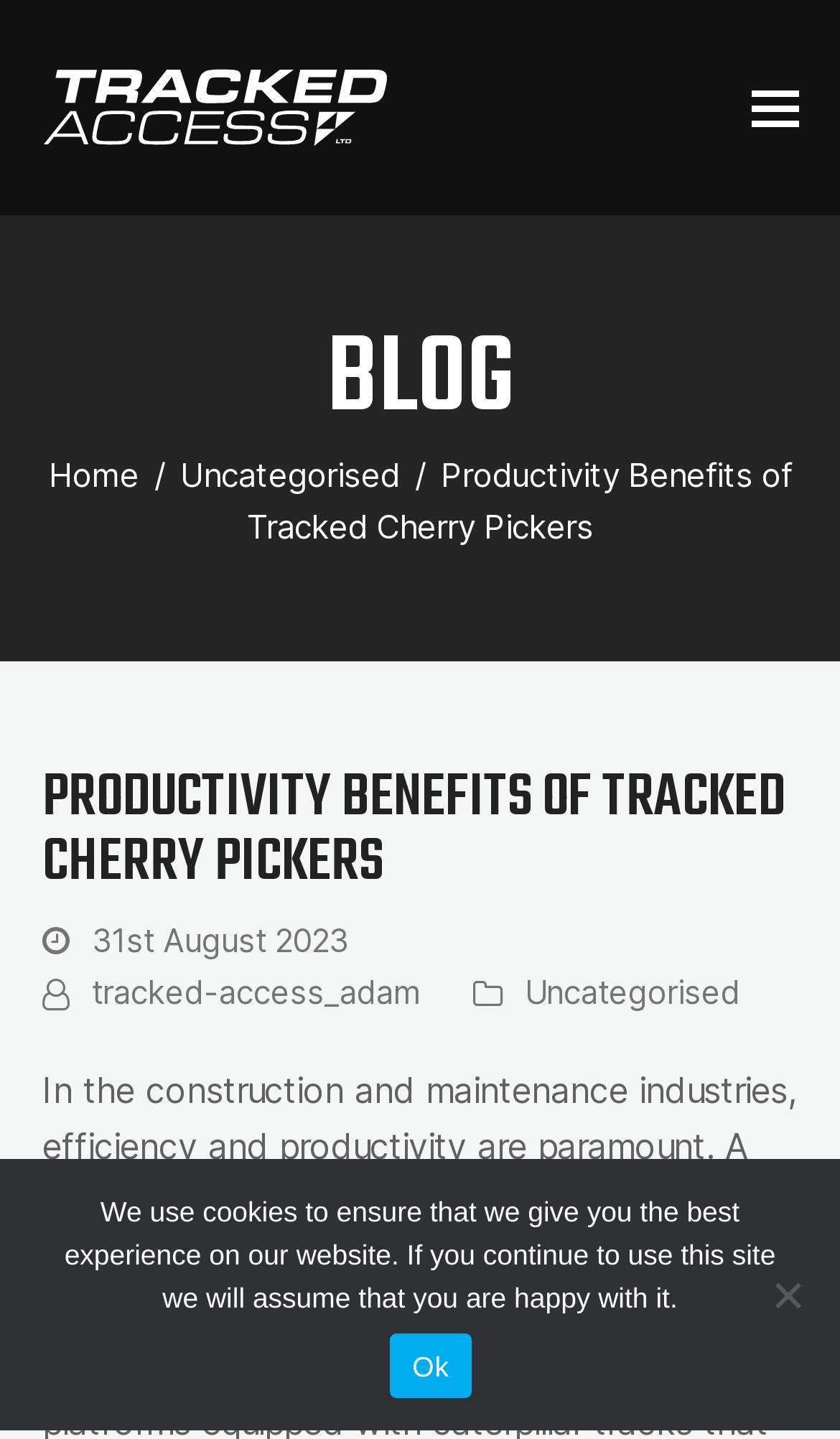Please extract and provide the main headline of the webpage.

PRODUCTIVITY BENEFITS OF TRACKED CHERRY PICKERS